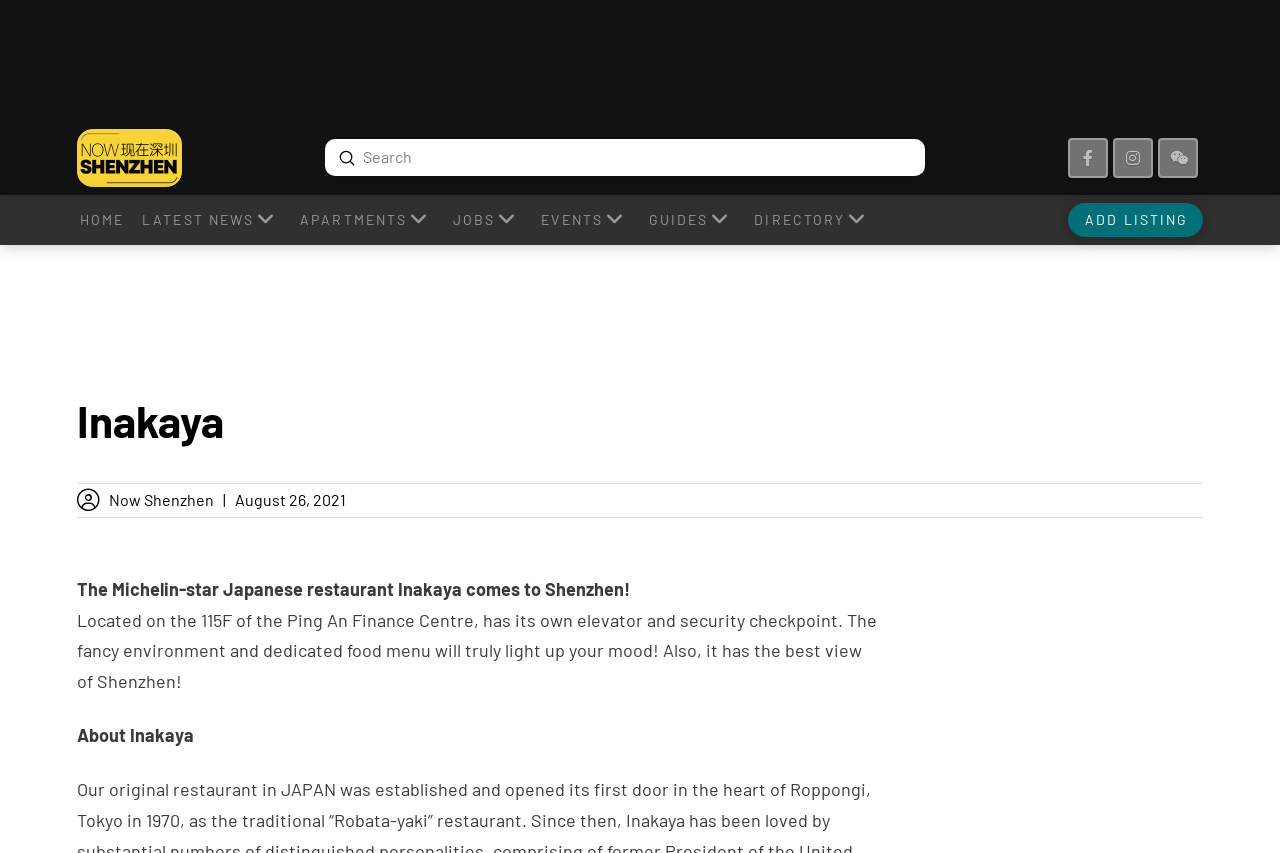Find the bounding box coordinates of the element I should click to carry out the following instruction: "go to home page".

[0.055, 0.229, 0.103, 0.287]